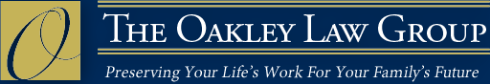What is the tagline of The Oakley Law Group?
Refer to the image and provide a one-word or short phrase answer.

Preserving Your Life's Work For Your Family's Future